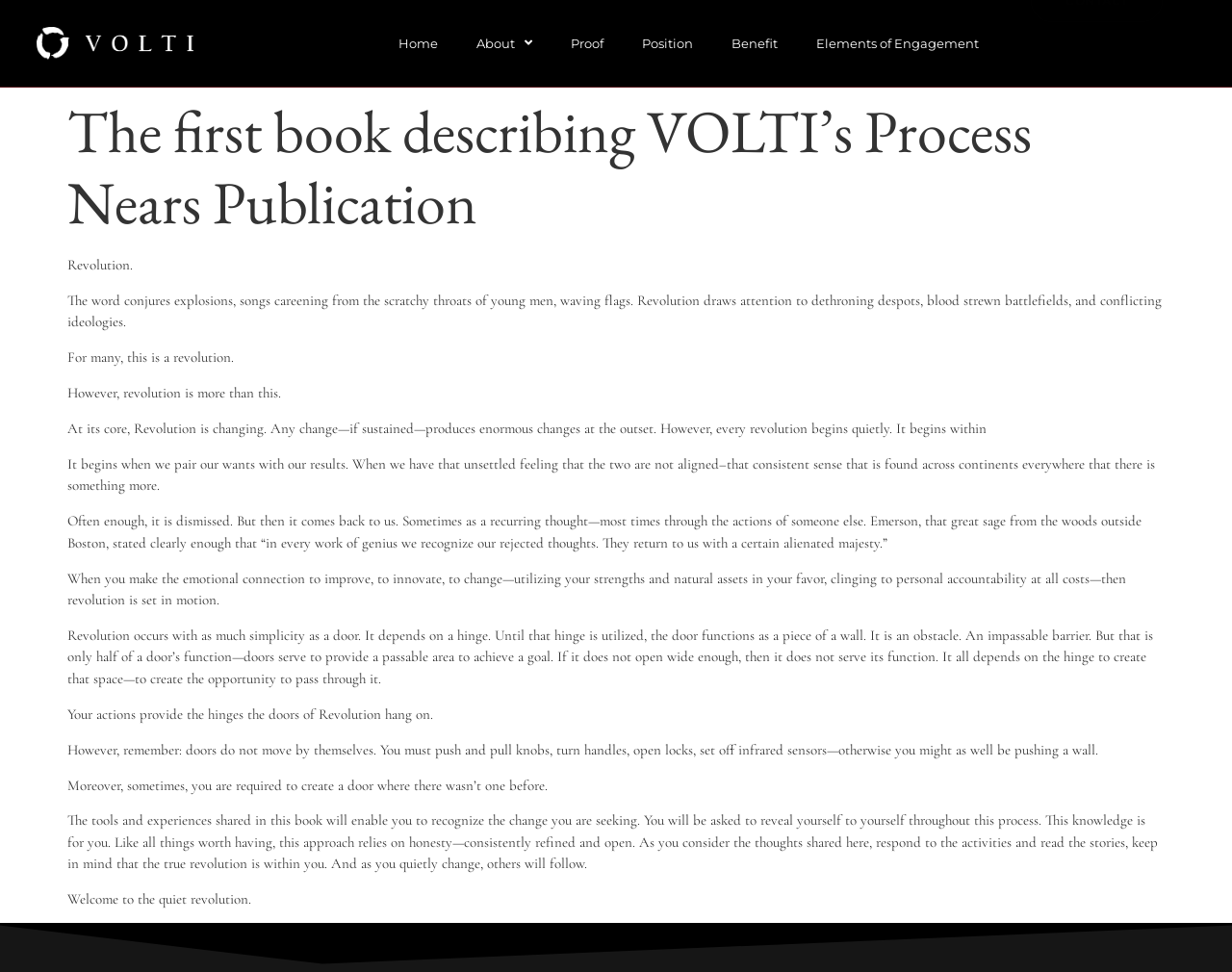What is the role of honesty in the process of revolution?
Give a thorough and detailed response to the question.

The webpage emphasizes the importance of honesty in the process of revolution, stating that it is a crucial element in recognizing and achieving change, and that it requires consistently refined and open honesty.